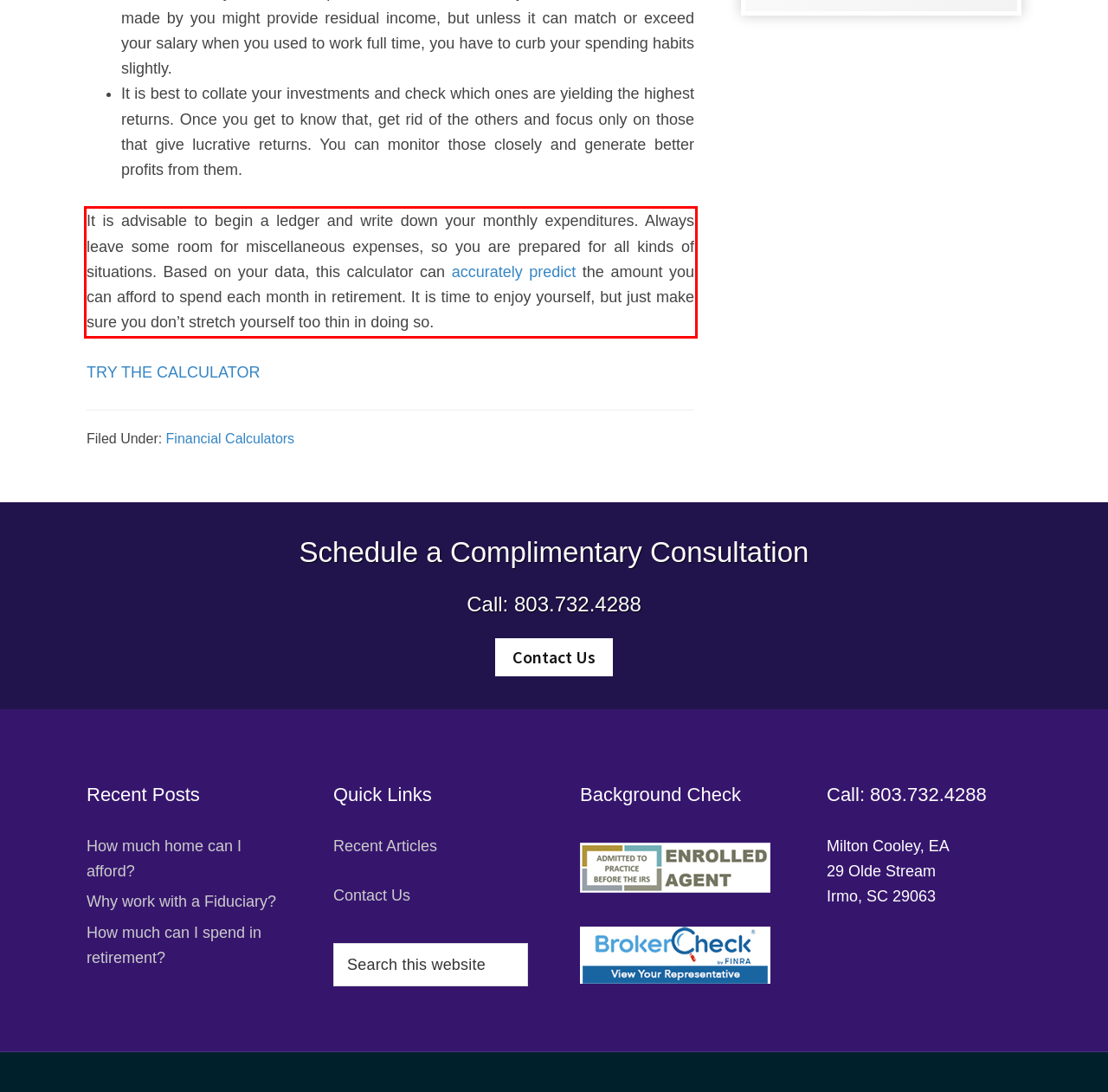Within the screenshot of the webpage, there is a red rectangle. Please recognize and generate the text content inside this red bounding box.

It is advisable to begin a ledger and write down your monthly expenditures. Always leave some room for miscellaneous expenses, so you are prepared for all kinds of situations. Based on your data, this calculator can accurately predict the amount you can afford to spend each month in retirement. It is time to enjoy yourself, but just make sure you don’t stretch yourself too thin in doing so.